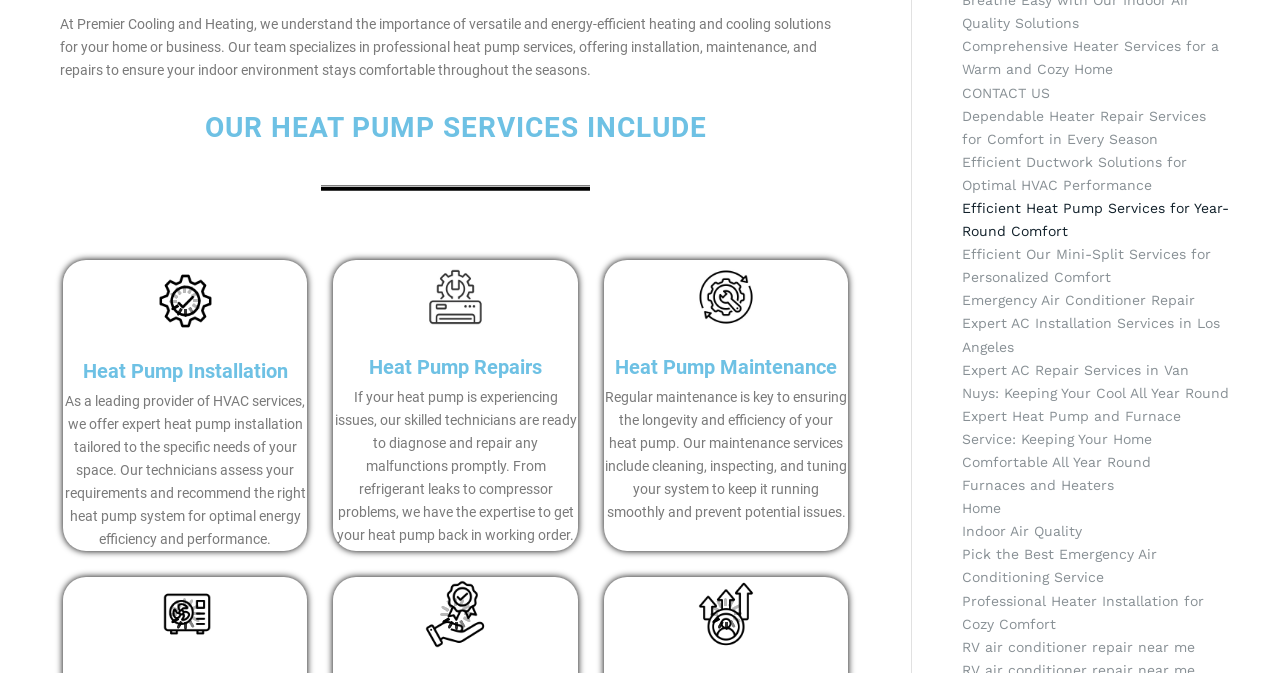Given the description "Furnaces and Heaters", determine the bounding box of the corresponding UI element.

[0.752, 0.675, 0.86, 0.698]